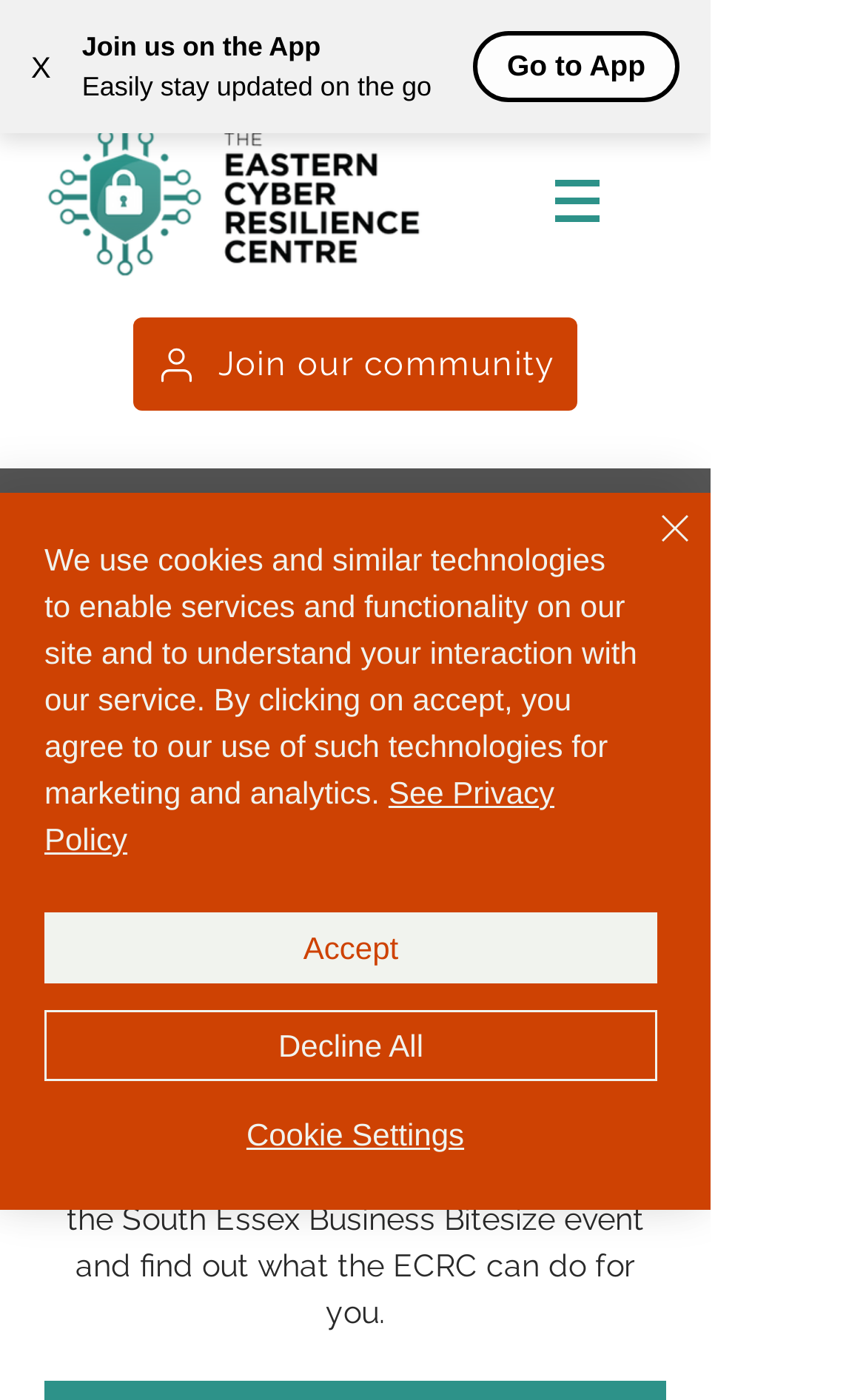Find the bounding box coordinates for the HTML element described in this sentence: "Decline All". Provide the coordinates as four float numbers between 0 and 1, in the format [left, top, right, bottom].

[0.051, 0.721, 0.759, 0.772]